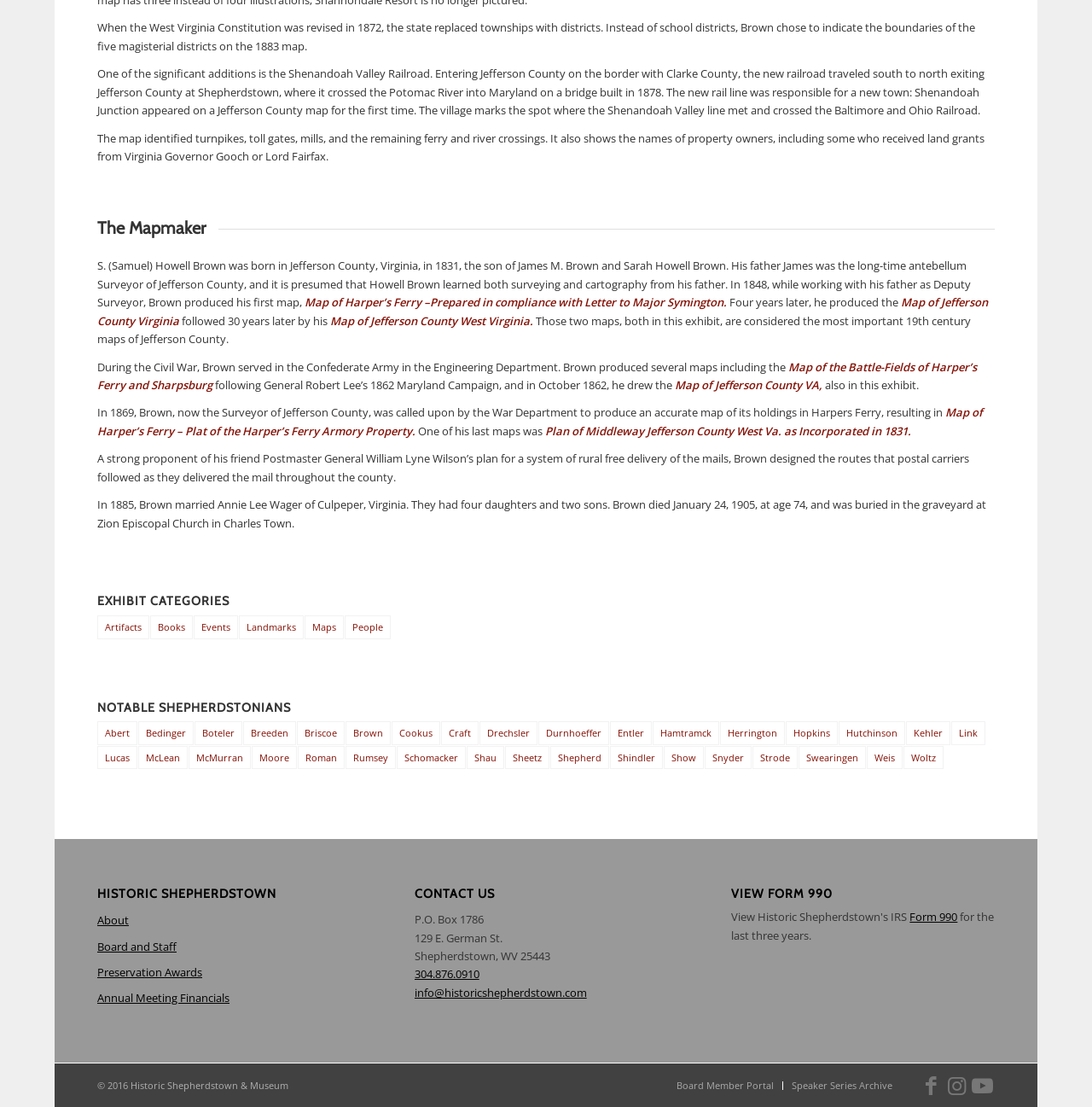What is the name of the railroad that crossed the Potomac River into Maryland? Refer to the image and provide a one-word or short phrase answer.

Shenandoah Valley Railroad